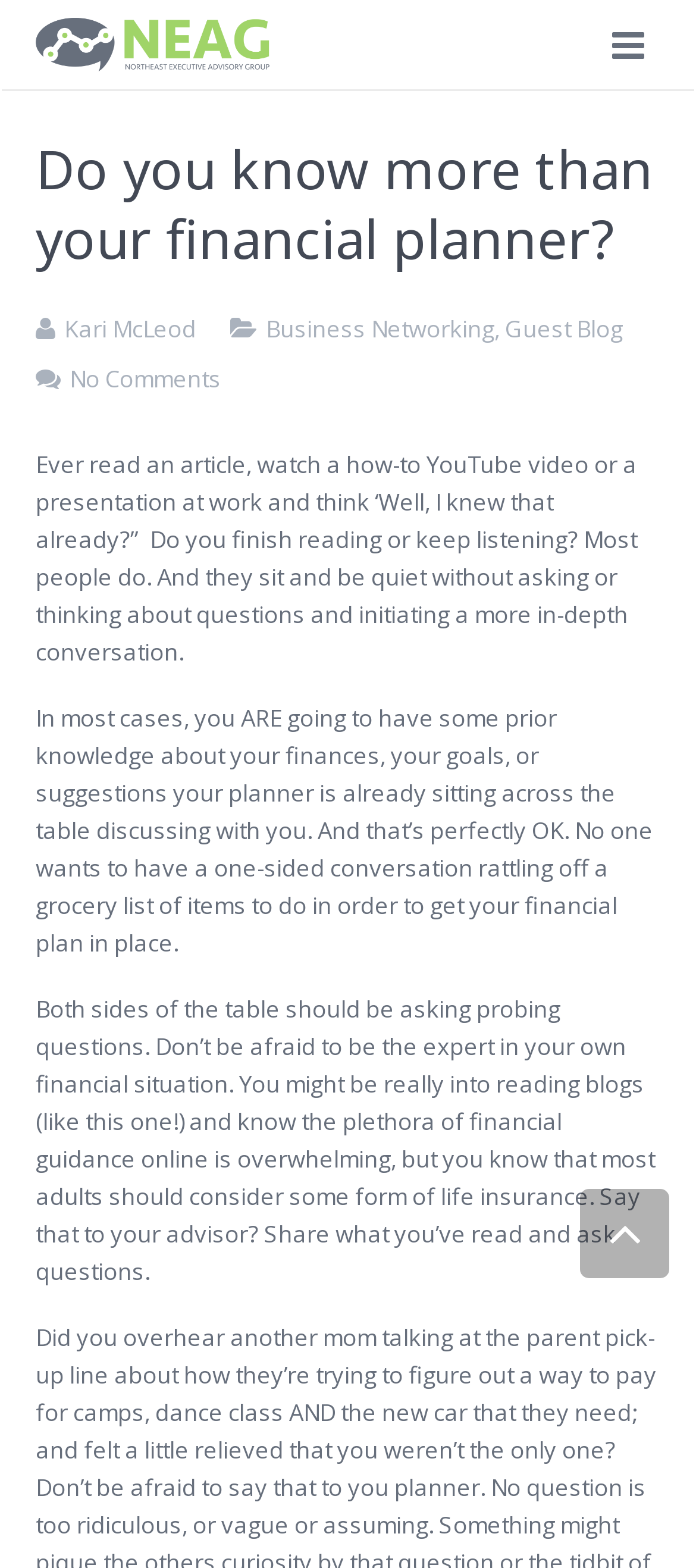How many images are there in the top-left corner?
Carefully examine the image and provide a detailed answer to the question.

There are two images in the top-left corner of the webpage, both of which have the same description 'NEAG – Northeast Executive Advisory Group'.